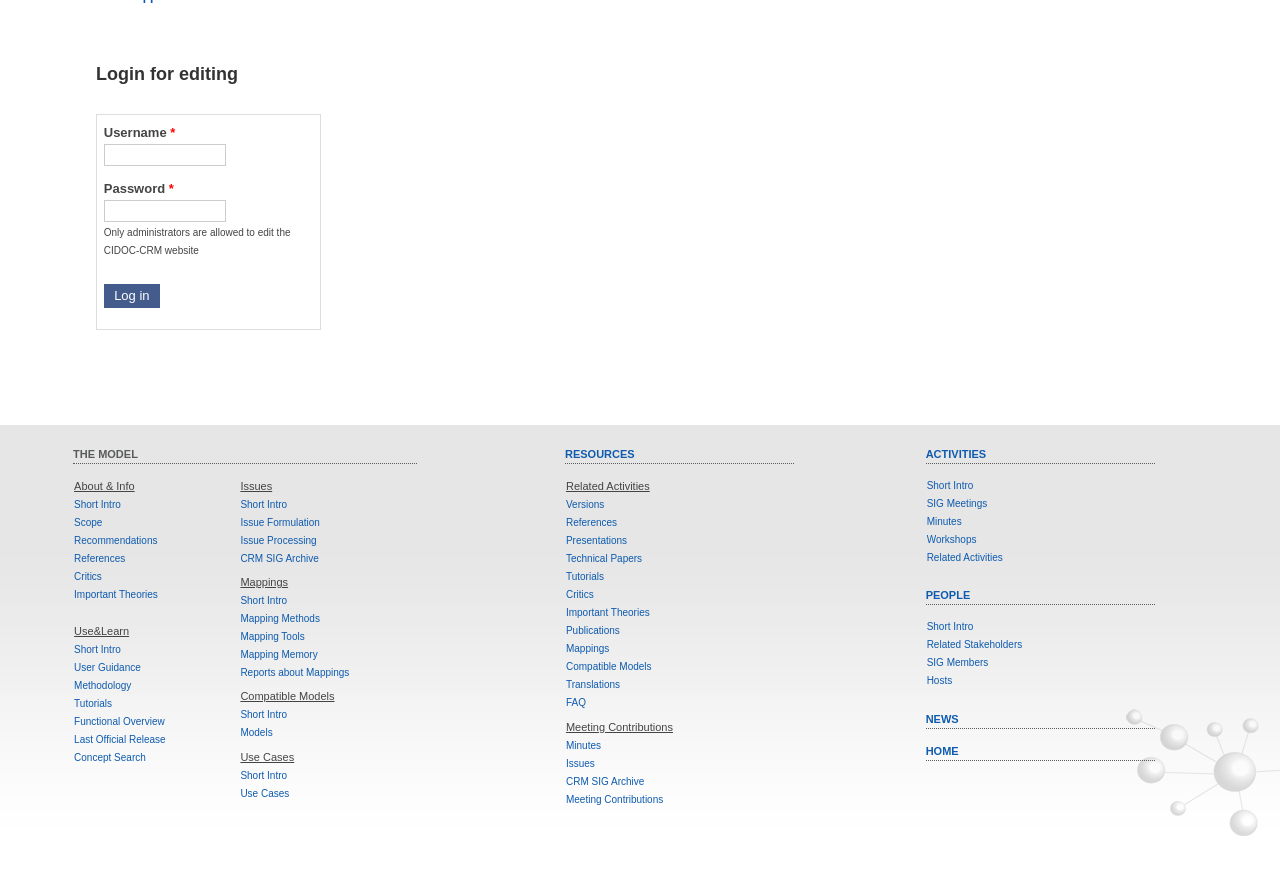What are the other sections on the webpage? Based on the image, give a response in one word or a short phrase.

ACTIVITIES, PEOPLE, NEWS, HOME